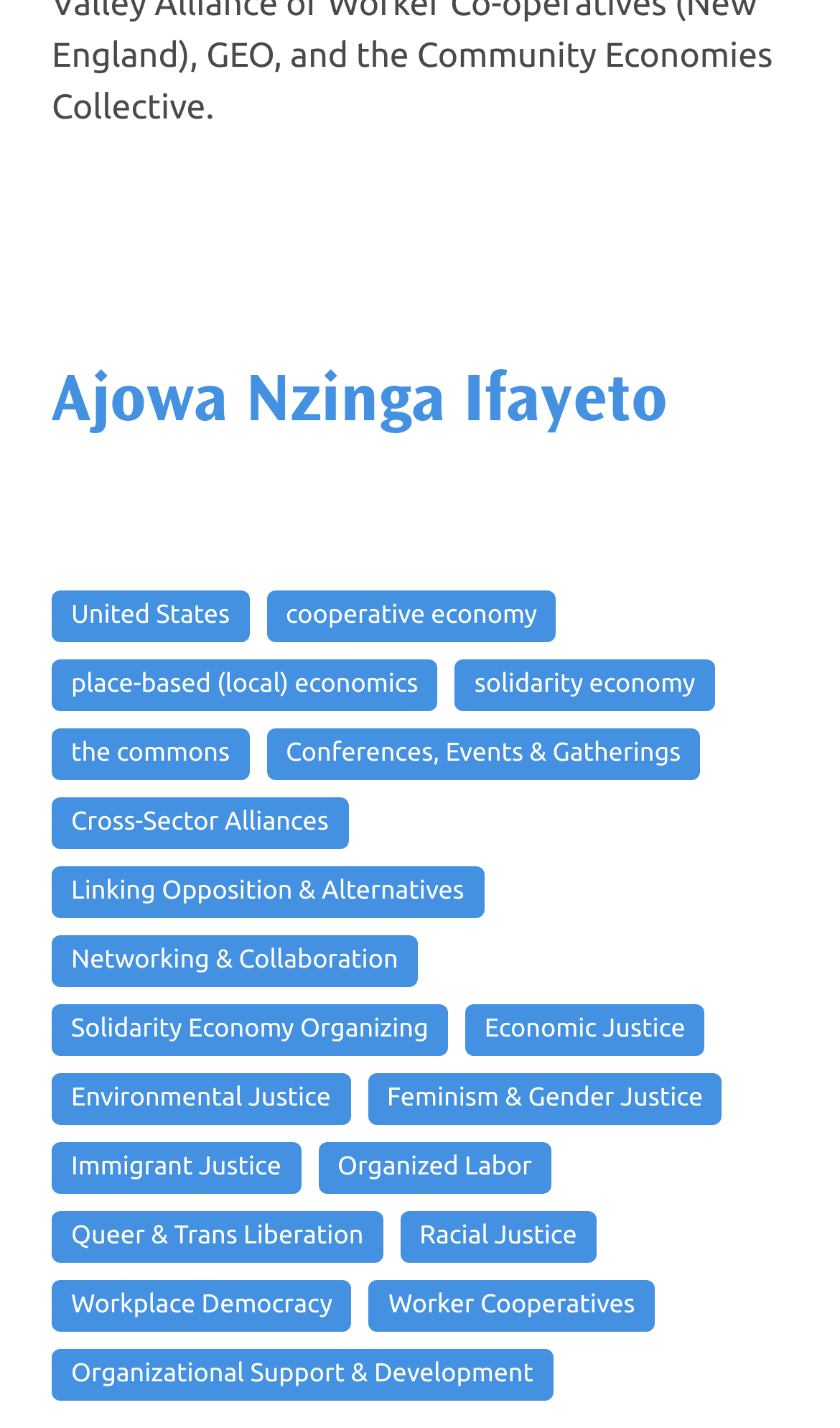Please respond to the question with a concise word or phrase:
What is the topic mentioned below the person's name?

Topics